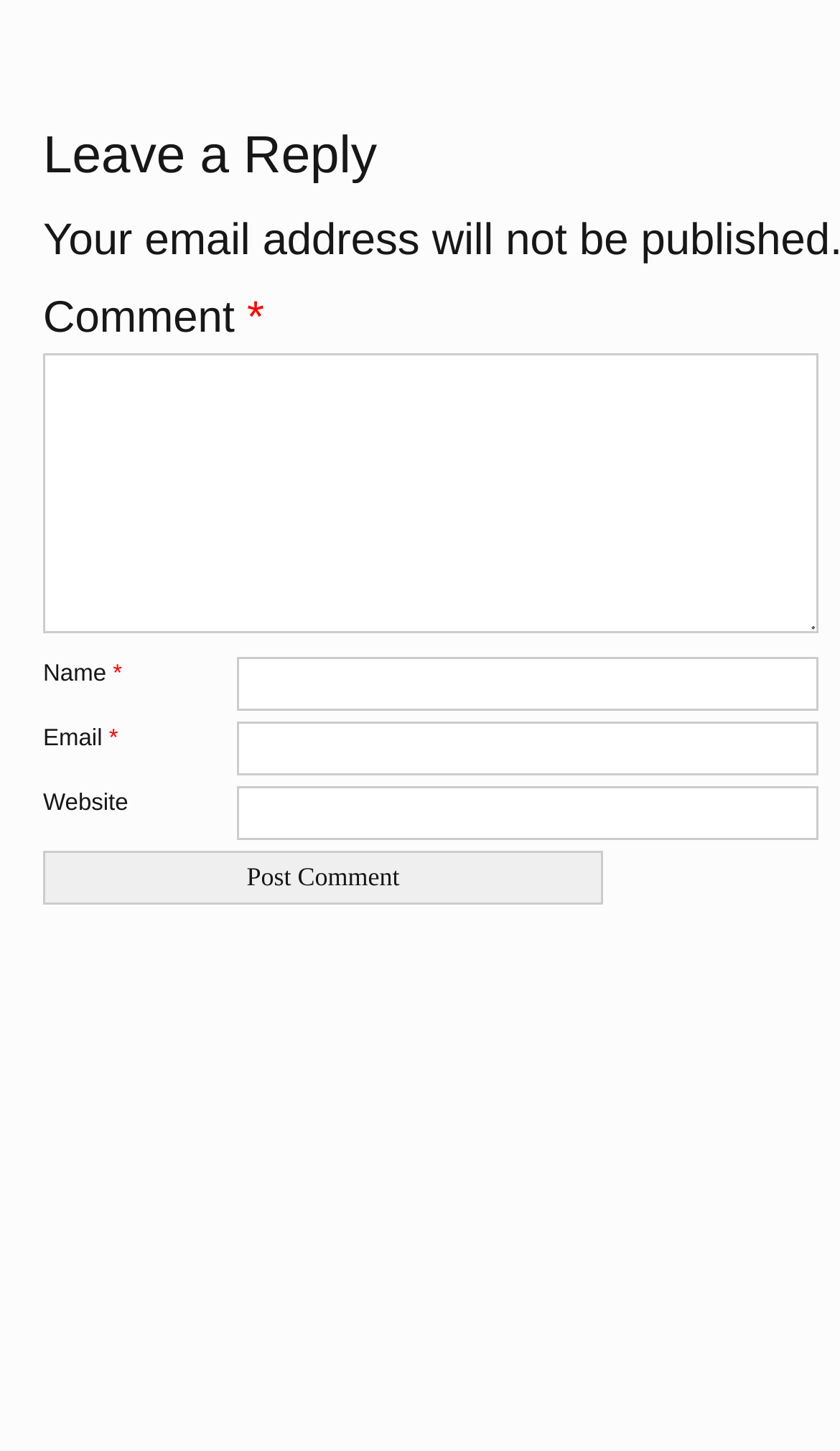Provide your answer to the question using just one word or phrase: How many required fields are there in the form?

Three